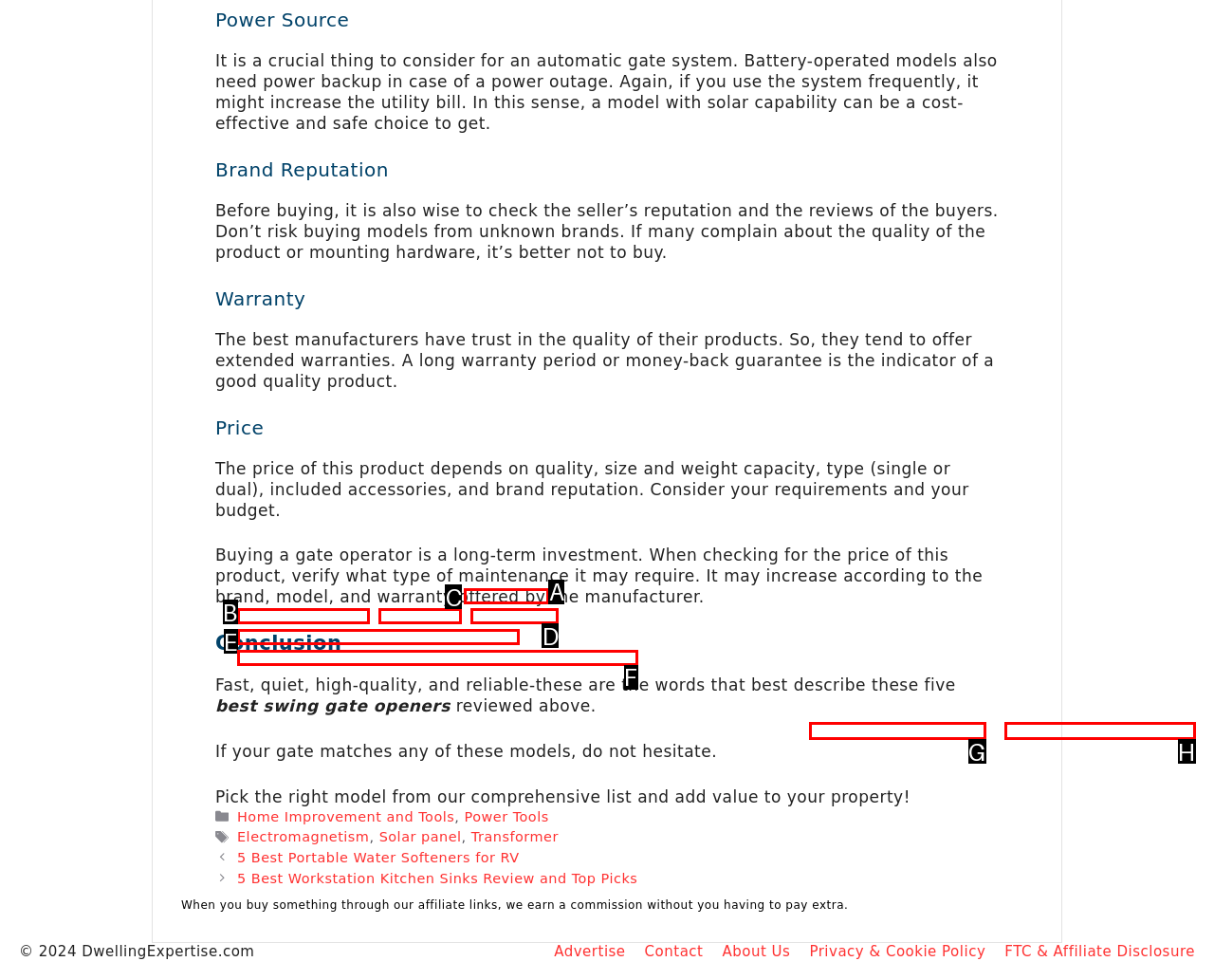From the provided options, pick the HTML element that matches the description: Electromagnetism. Respond with the letter corresponding to your choice.

B